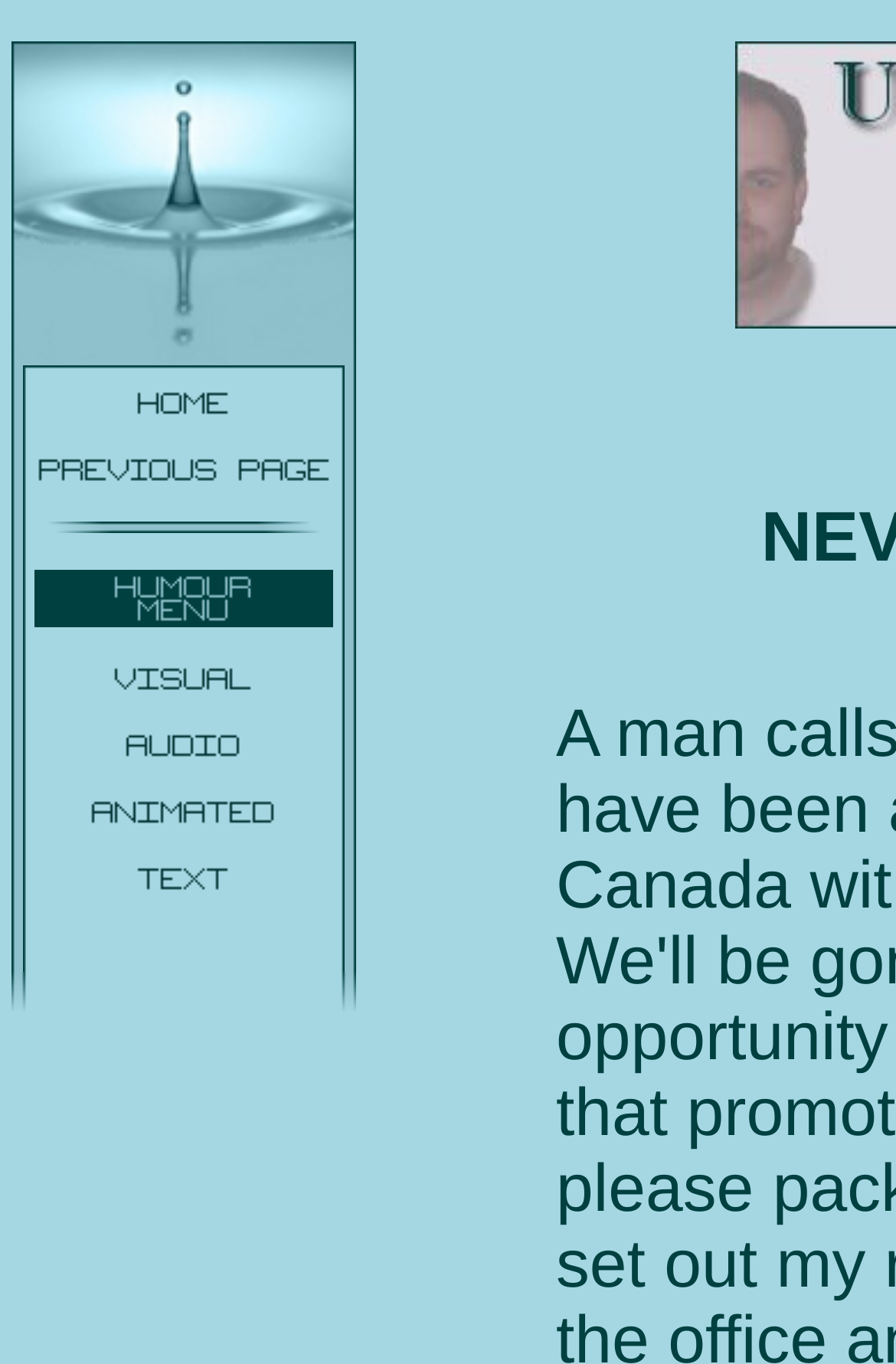Please determine the bounding box coordinates, formatted as (top-left x, top-left y, bottom-right x, bottom-right y), with all values as floating point numbers between 0 and 1. Identify the bounding box of the region described as: alt="Animated Humour" name="Animated"

[0.038, 0.585, 0.372, 0.613]